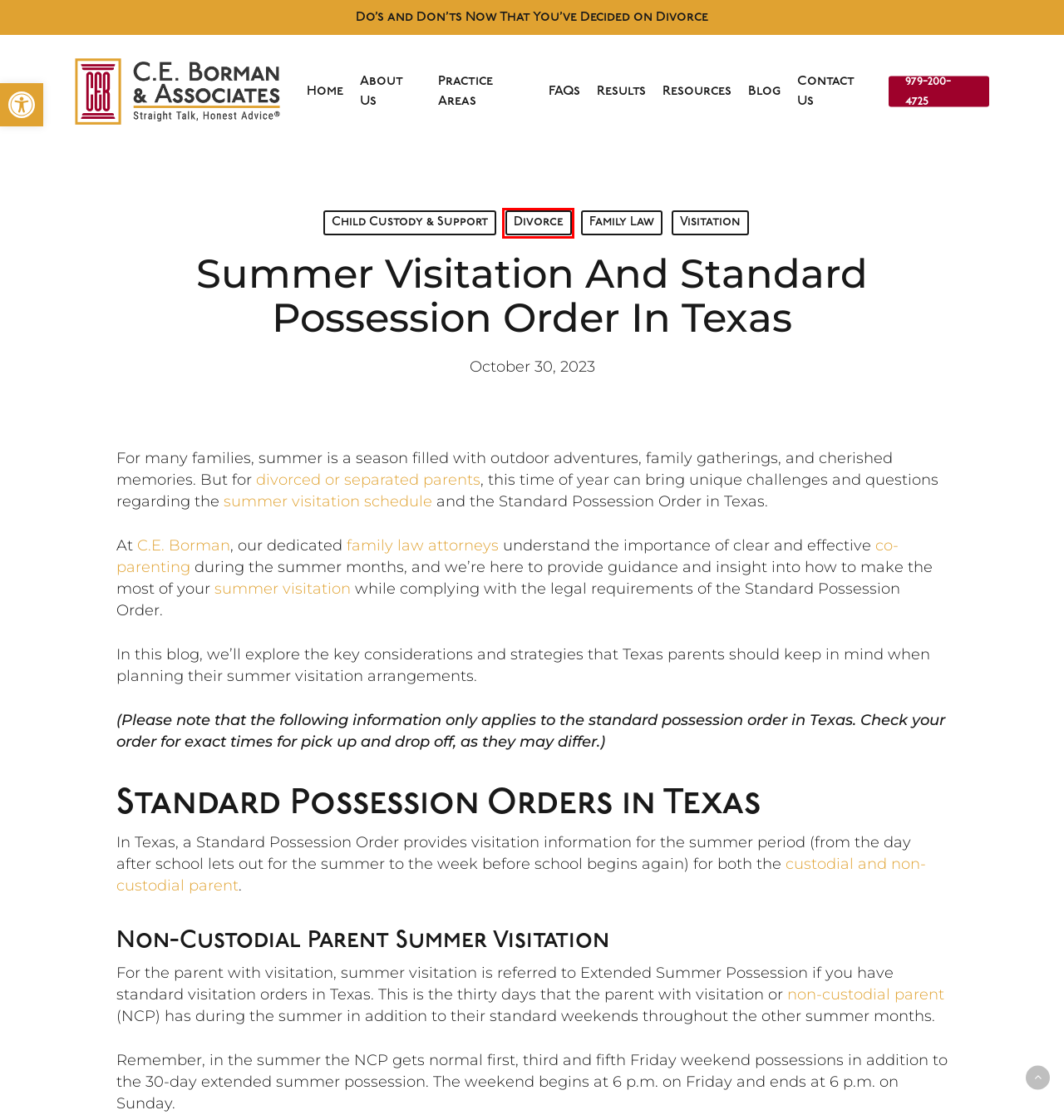Given a screenshot of a webpage with a red rectangle bounding box around a UI element, select the best matching webpage description for the new webpage that appears after clicking the highlighted element. The candidate descriptions are:
A. Summer Break: Tips for Divorced Parents | C.E. Borman Law firm
B. Contact Family Law Attorney CE Borman in Bryan Texas
C. Practice Areas | C.E. Borman Law firm
D. Results | C.E. Borman Law firm
E. The Difference Between Legal and Physical Custody in Texas
F. Divorce Law Cases | C.E. Borman Law firm
G. Visitation Law Cases | C.E. Borman Law firm
H. Texas Divorce and Family Law FAQs | CE Borman

F